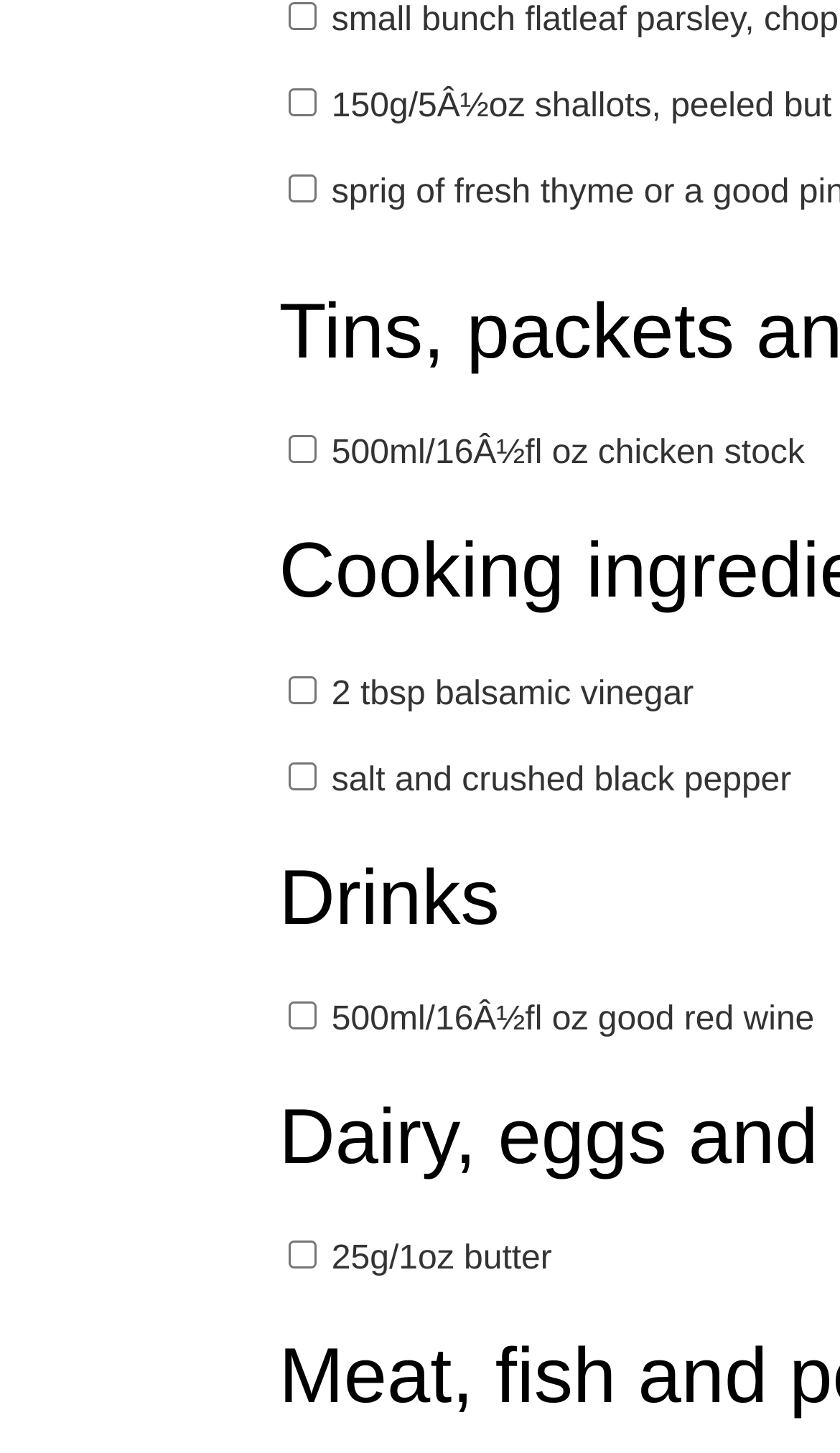Identify the bounding box coordinates of the area that should be clicked in order to complete the given instruction: "Select small bunch flatleaf parsley". The bounding box coordinates should be four float numbers between 0 and 1, i.e., [left, top, right, bottom].

[0.342, 0.002, 0.376, 0.021]